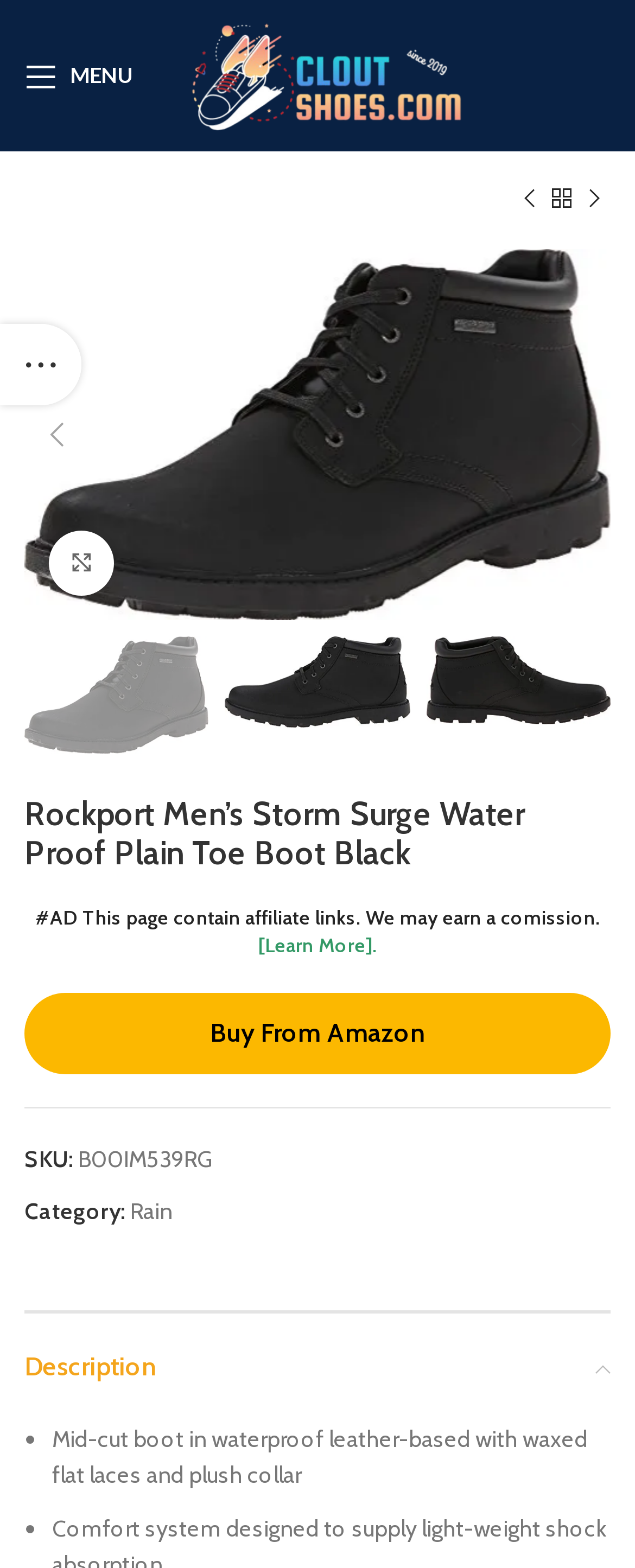Find the main header of the webpage and produce its text content.

Rockport Men’s Storm Surge Water Proof Plain Toe Boot Black